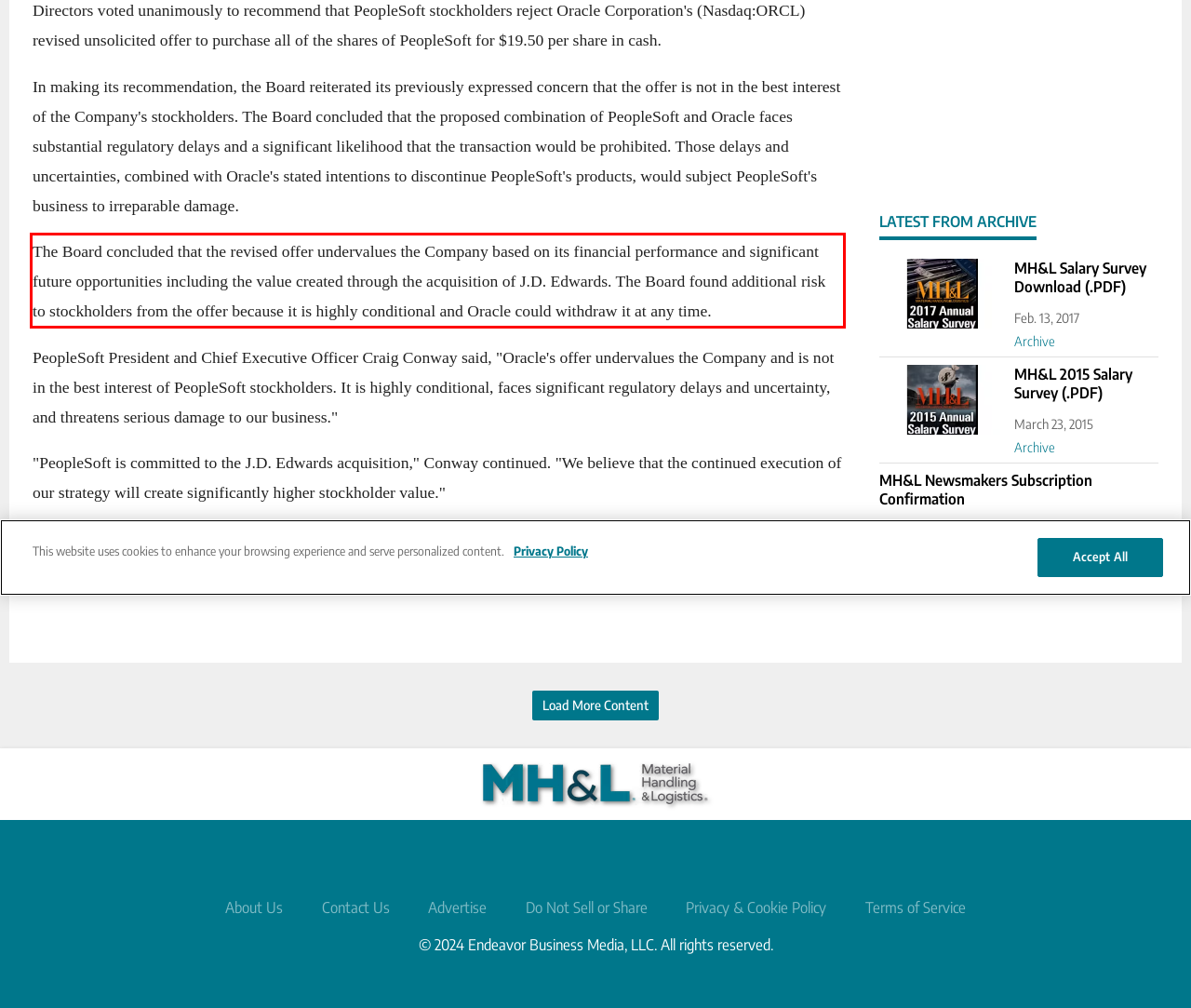View the screenshot of the webpage and identify the UI element surrounded by a red bounding box. Extract the text contained within this red bounding box.

The Board concluded that the revised offer undervalues the Company based on its financial performance and significant future opportunities including the value created through the acquisition of J.D. Edwards. The Board found additional risk to stockholders from the offer because it is highly conditional and Oracle could withdraw it at any time.